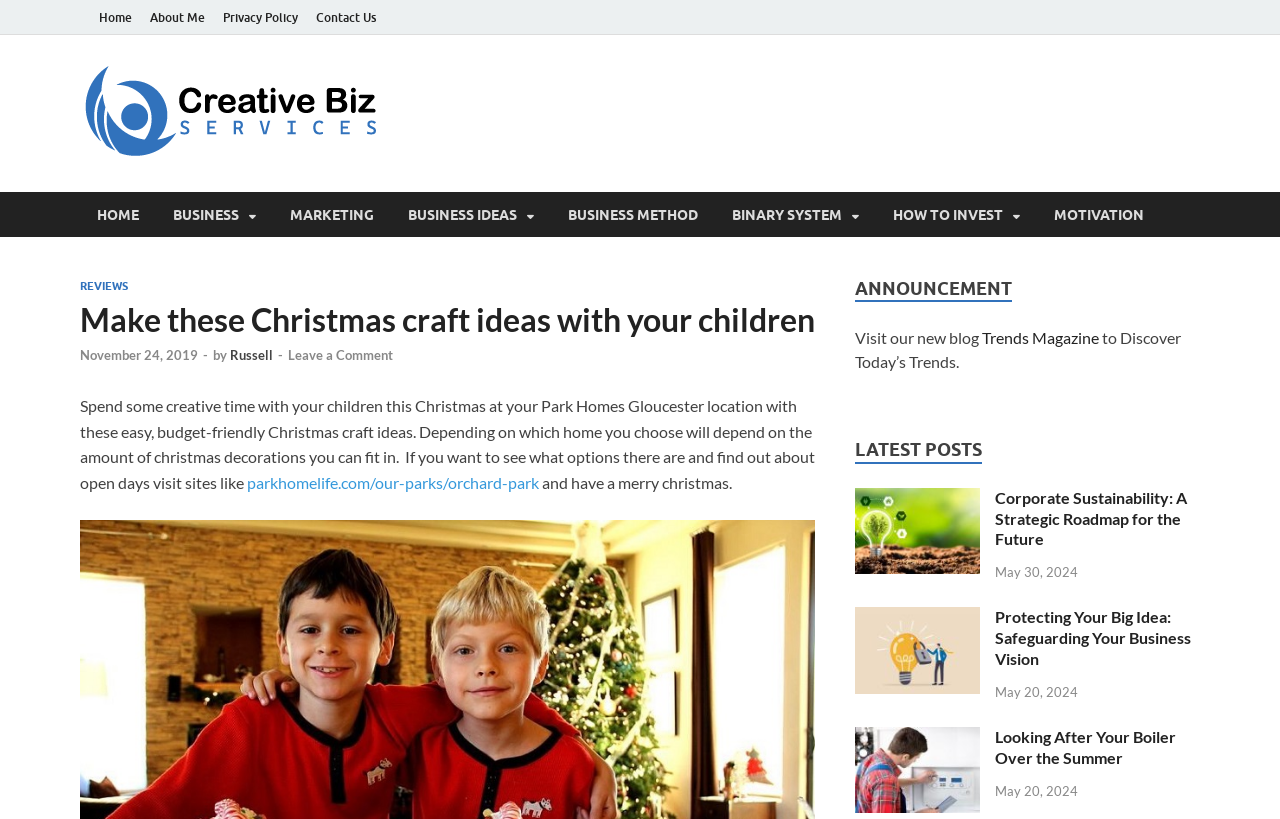Locate the bounding box coordinates of the element that should be clicked to execute the following instruction: "Leave a comment on the current post".

[0.225, 0.424, 0.307, 0.444]